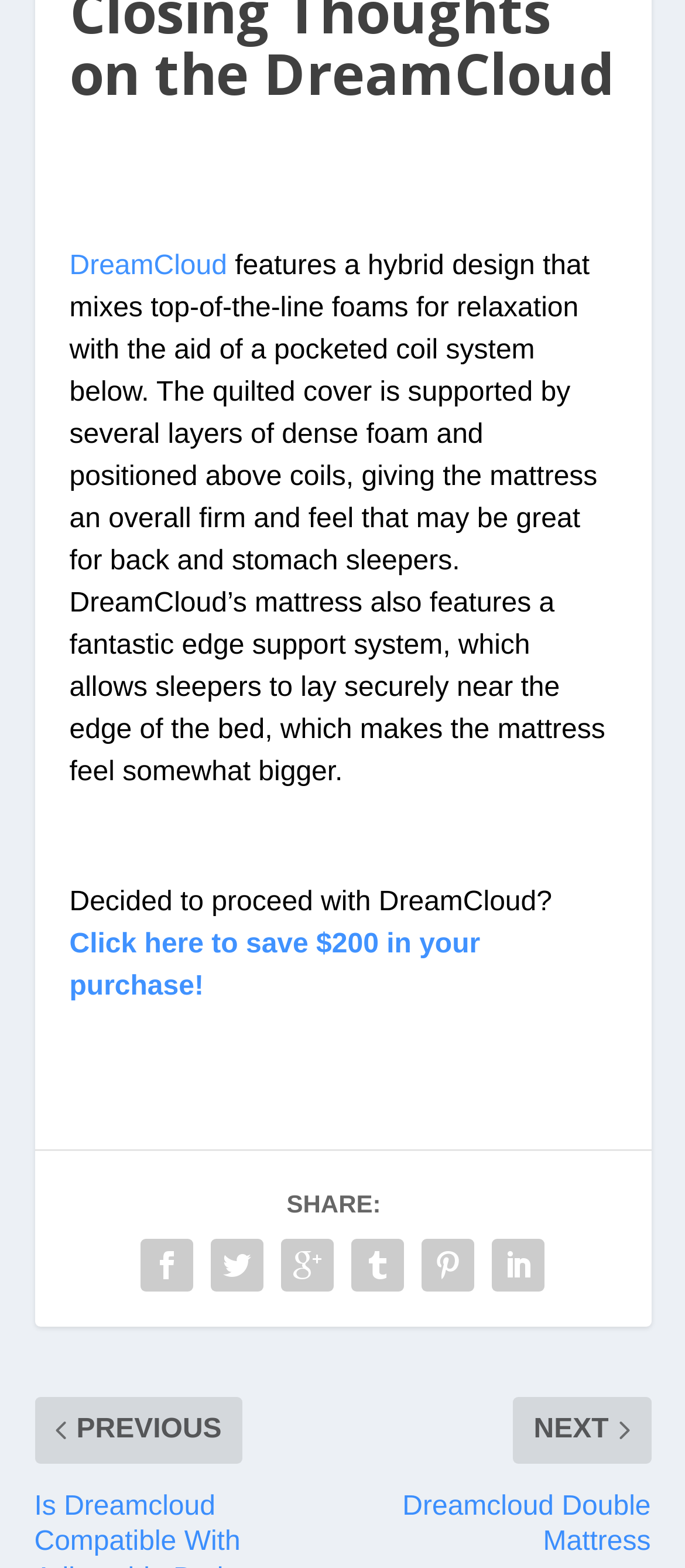Could you determine the bounding box coordinates of the clickable element to complete the instruction: "Click on the link to save $200 in your purchase"? Provide the coordinates as four float numbers between 0 and 1, i.e., [left, top, right, bottom].

[0.101, 0.592, 0.701, 0.638]